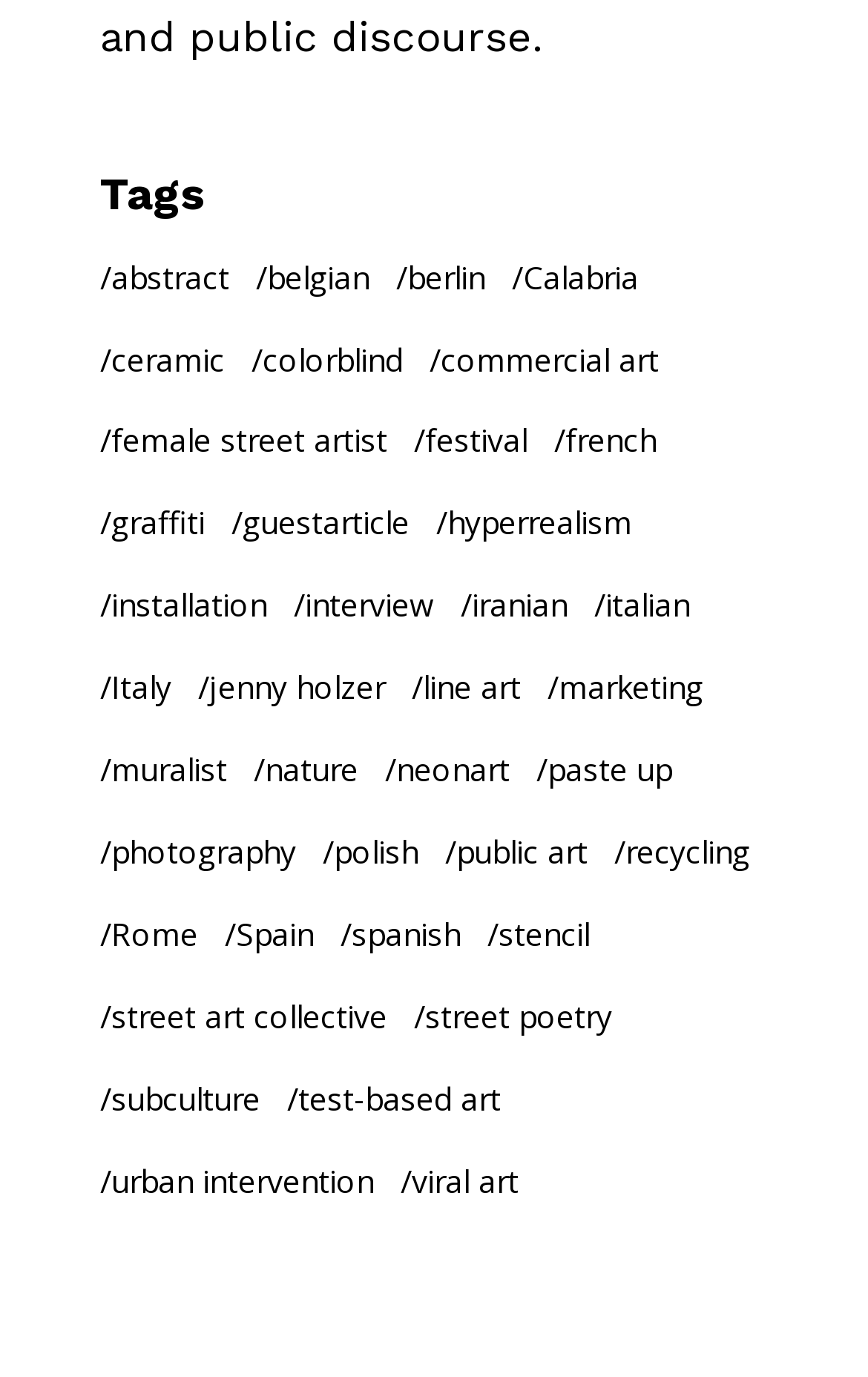Determine the bounding box for the UI element that matches this description: "french".

[0.638, 0.293, 0.756, 0.348]